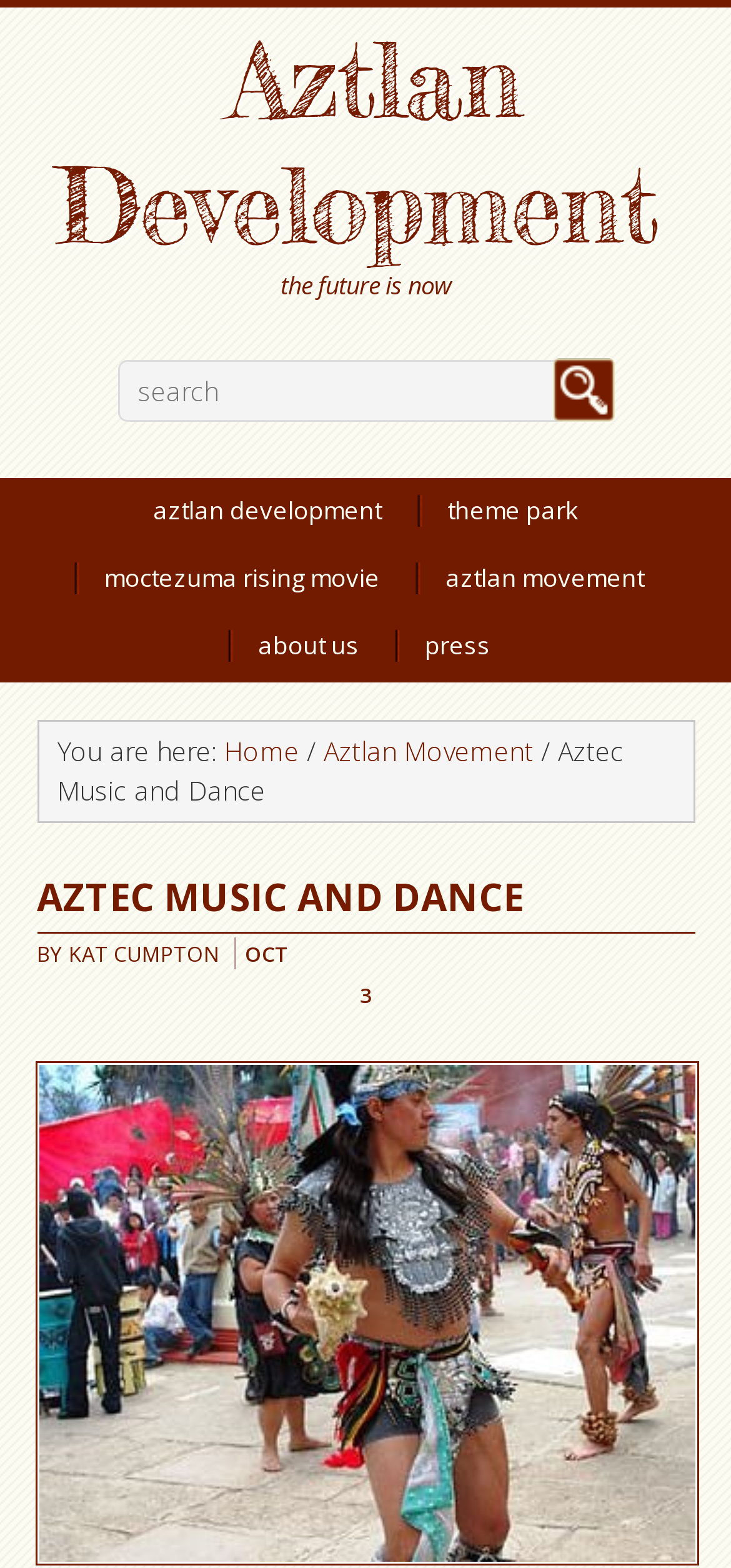Summarize the webpage in an elaborate manner.

The webpage is about Aztec Music and Dance. At the top, there is a link to "Aztlan Development" on the left side, and a static text "the future is now" is positioned slightly to the right of it. A search bar is located below, spanning almost the entire width of the page, with a search box and a "Search" button on the right side.

Below the search bar, there is a main navigation menu with several links, including "aztlan development", "theme park", "moctezuma rising movie", "aztlan movement", "about us", and "press". These links are arranged horizontally, with some of them positioned on top of each other.

Under the navigation menu, there is a breadcrumb trail that starts with "You are here:" followed by links to "Home" and "Aztlan Movement", separated by a breadcrumb separator. The breadcrumb trail is positioned near the top of the page, slightly below the navigation menu.

The main content of the page is a header section that spans almost the entire width of the page. It contains a heading "AZTEC MUSIC AND DANCE" in large font, followed by the text "BY" and a link to "KAT CUMPTON". Below this, there is a time element that displays the month "OCT". Another time element is positioned below, but its content is not specified.